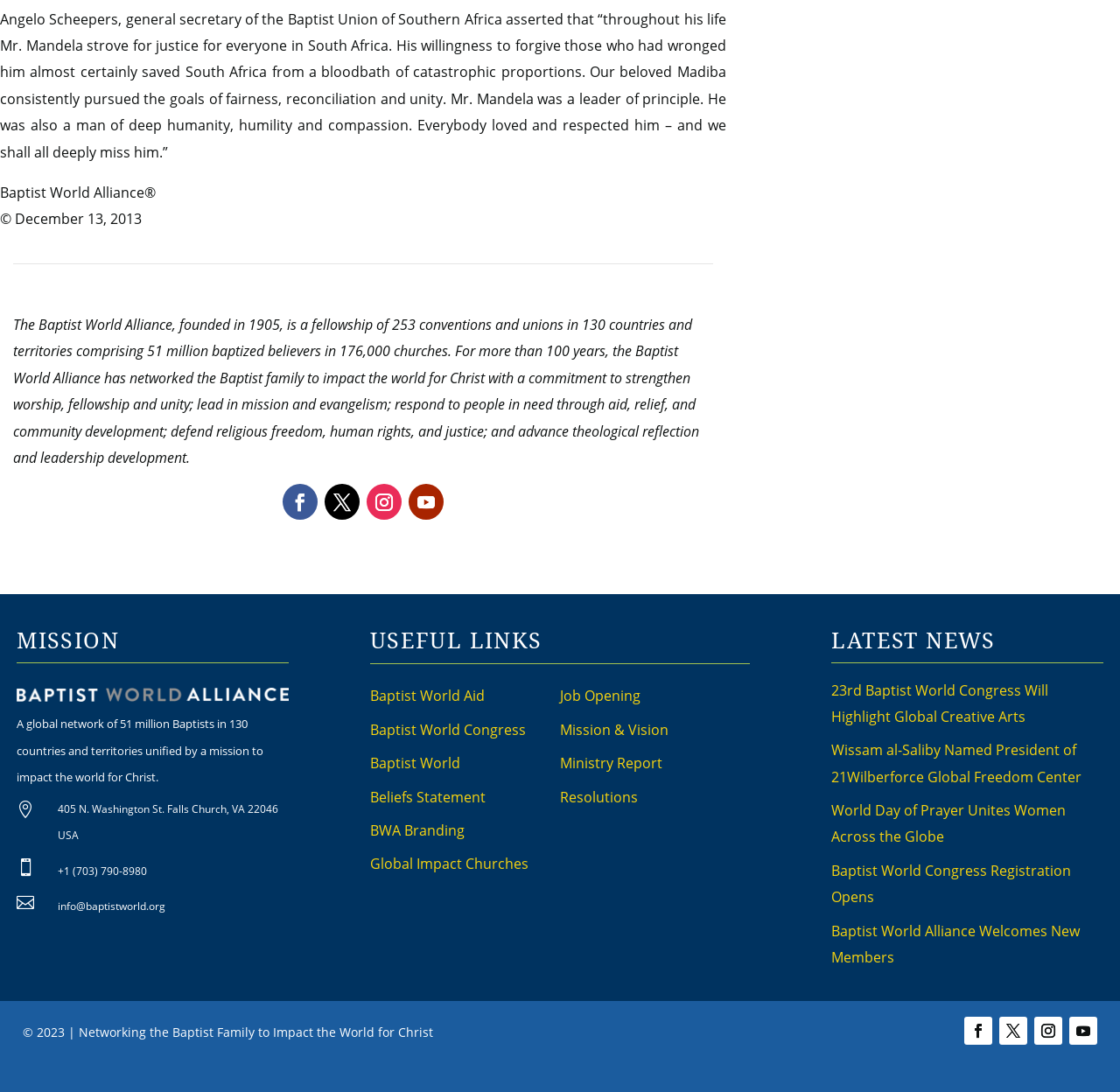Please determine the bounding box coordinates of the section I need to click to accomplish this instruction: "Read the latest news about the 23rd Baptist World Congress".

[0.742, 0.623, 0.936, 0.665]